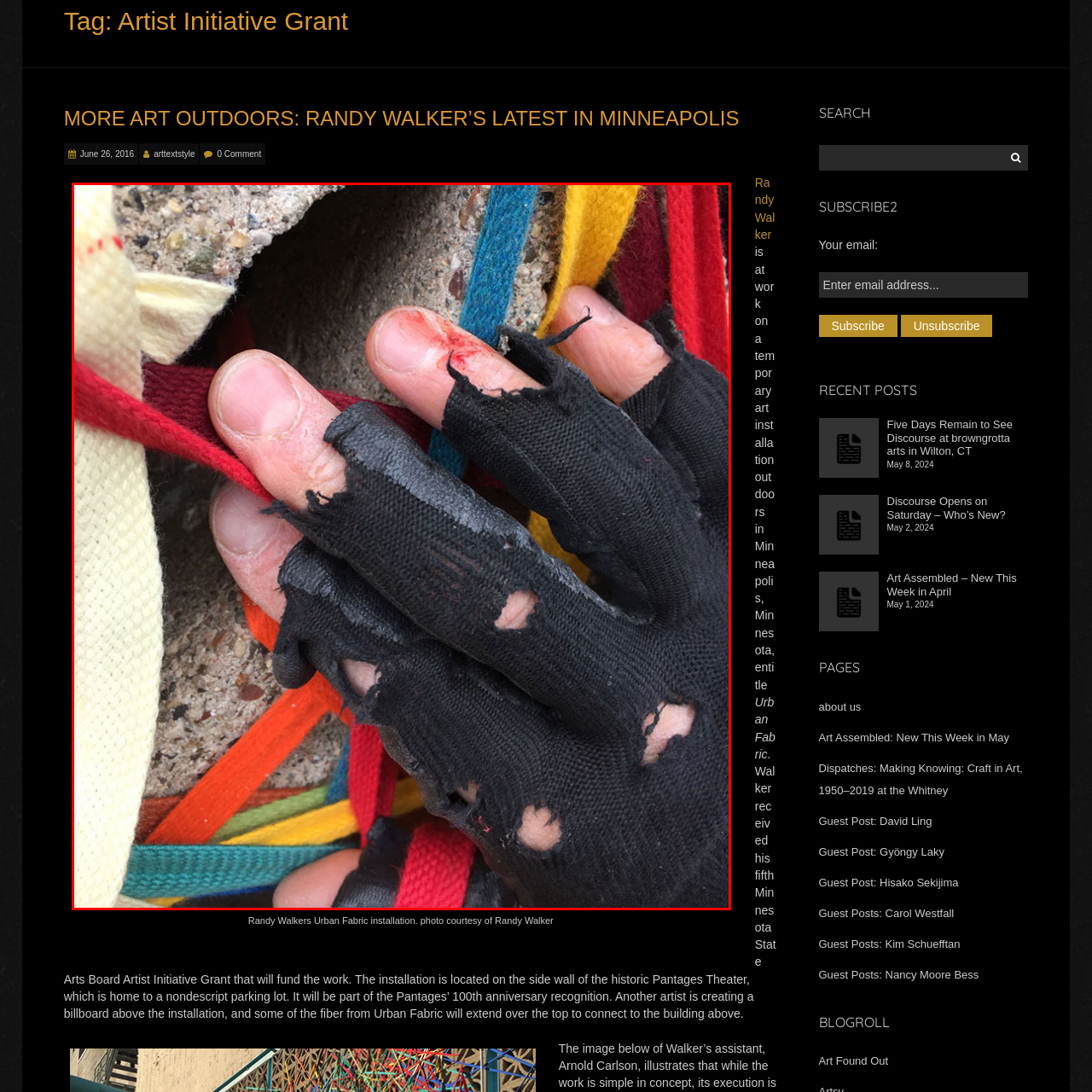What is the likely location of the outdoor art installation? Observe the image within the red bounding box and give a one-word or short-phrase answer.

Minneapolis